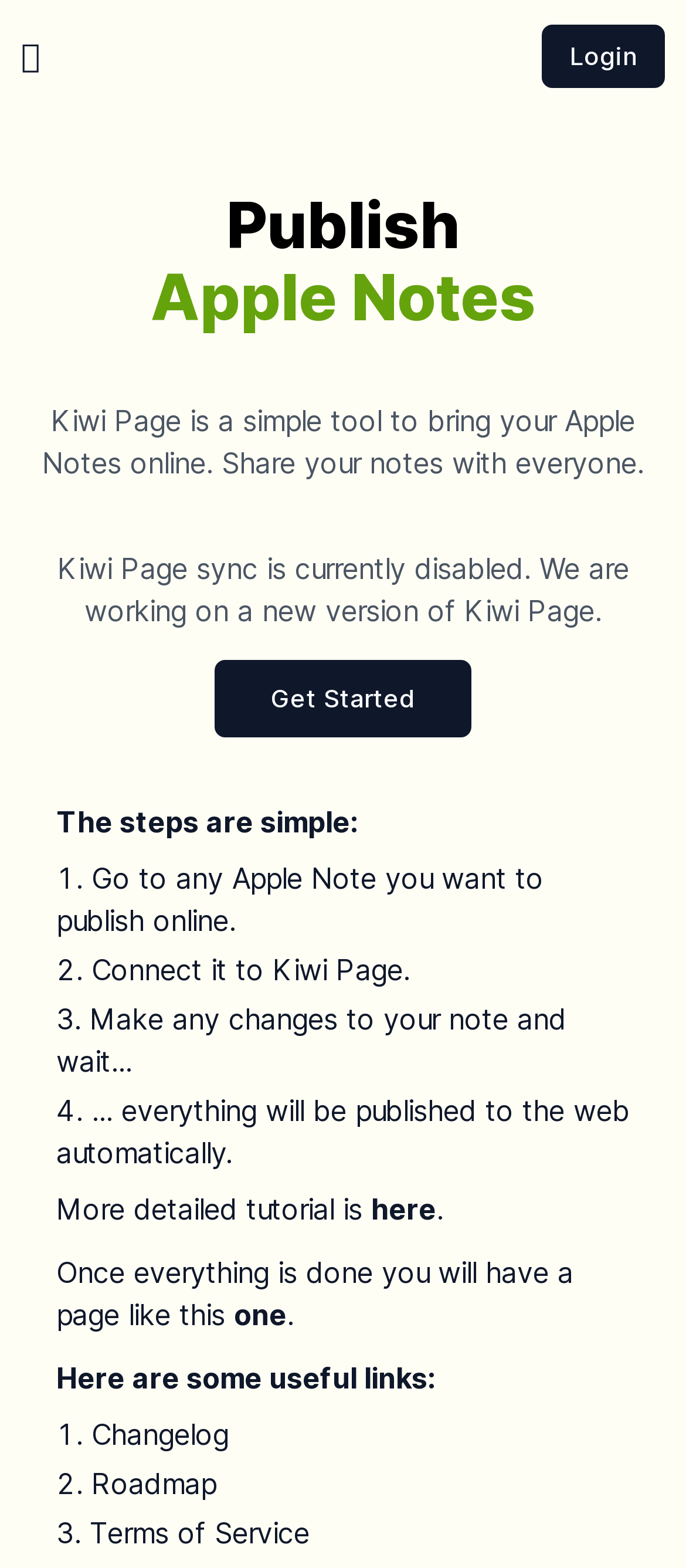Describe the webpage in detail, including text, images, and layout.

This webpage is a simple tool to publish Apple Notes online. At the top left corner, there is a link with a kiwi icon, and at the top right corner, there is a "Login" link. Below the top section, there is a heading that reads "Publish Apple Notes" followed by a brief description of the tool. 

Below the description, there is a notice that Kiwi Page sync is currently disabled and a new version is being worked on. 

Further down, there is a "Get Started" link, followed by a heading that outlines the simple steps to publish an Apple Note online. The steps are presented in a numbered list, with each step described in a brief sentence. 

After the steps, there is a link to a more detailed tutorial. Then, there is a sentence that describes the outcome of following the steps, with a link to an example page. 

At the bottom of the page, there is a section with useful links, including a changelog, roadmap, and terms of service, each presented as a numbered list item.